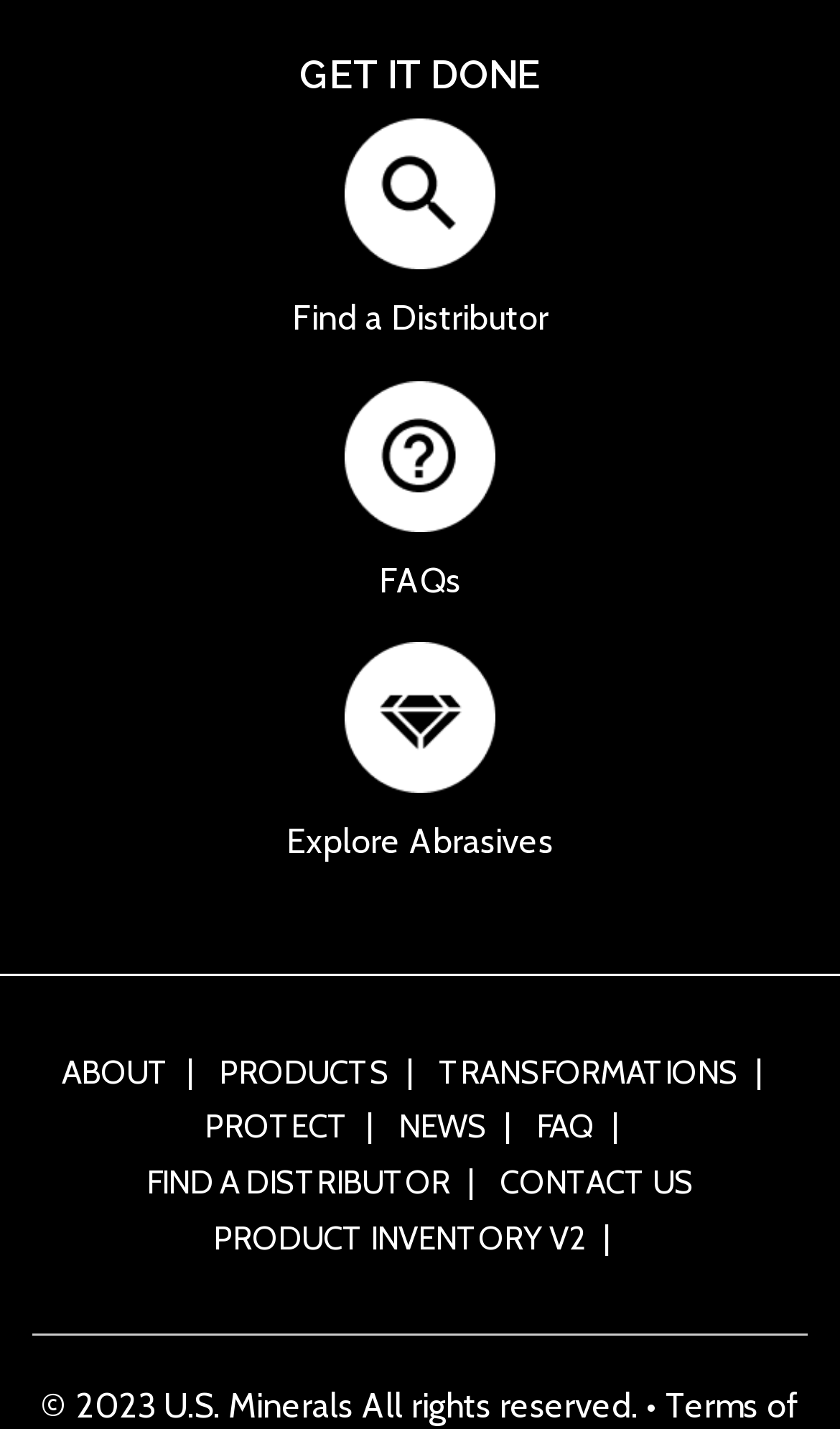How many links are there in the top section?
Could you answer the question with a detailed and thorough explanation?

I counted the links in the top section of the webpage and found four links: 'Find a Distributor', 'FAQs', 'Explore Abrasives', and 'ABOUT|'. These links have similar y-coordinates, indicating they are in the same section.